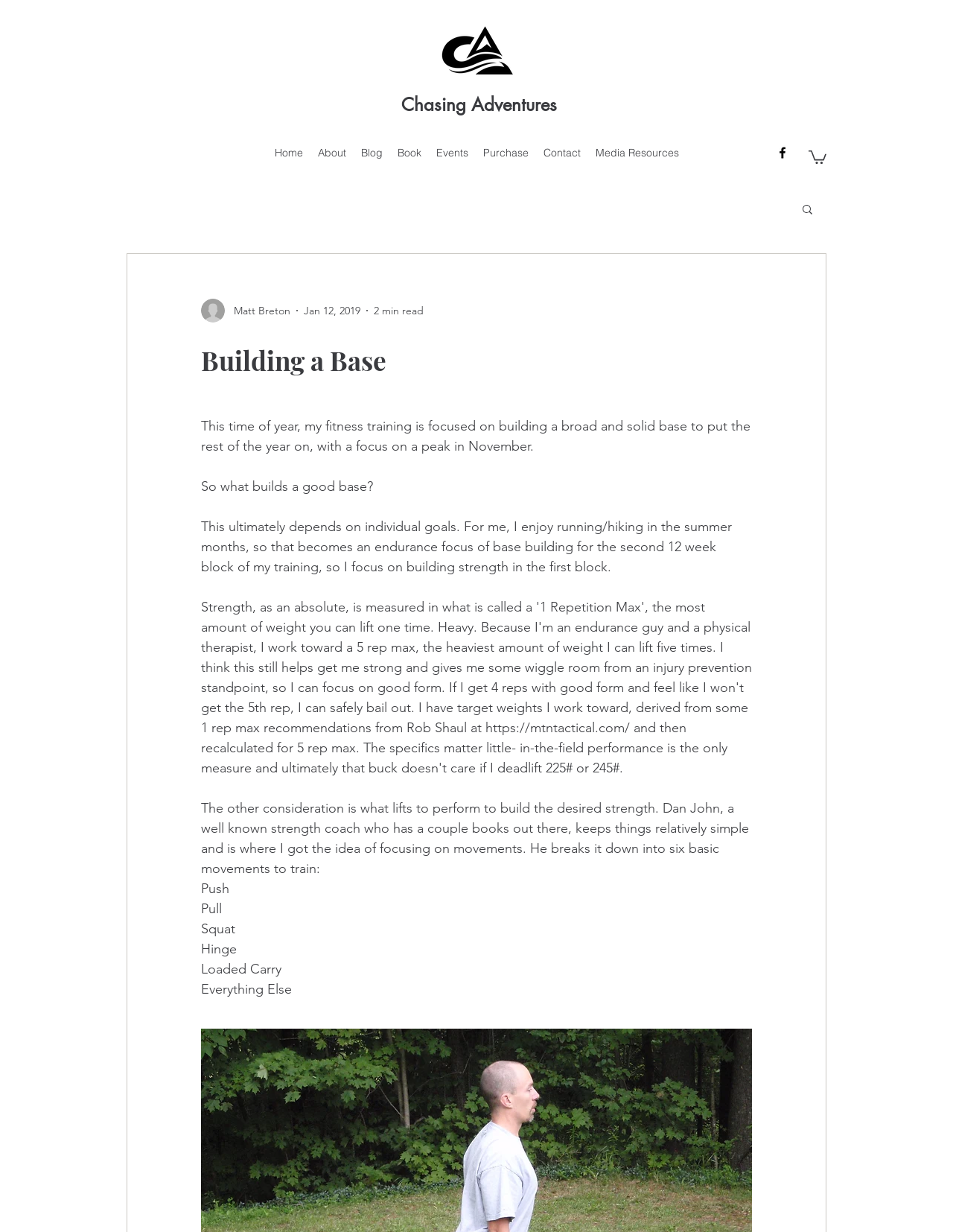Provide a short, one-word or phrase answer to the question below:
What is the sixth basic movement to train?

Everything Else